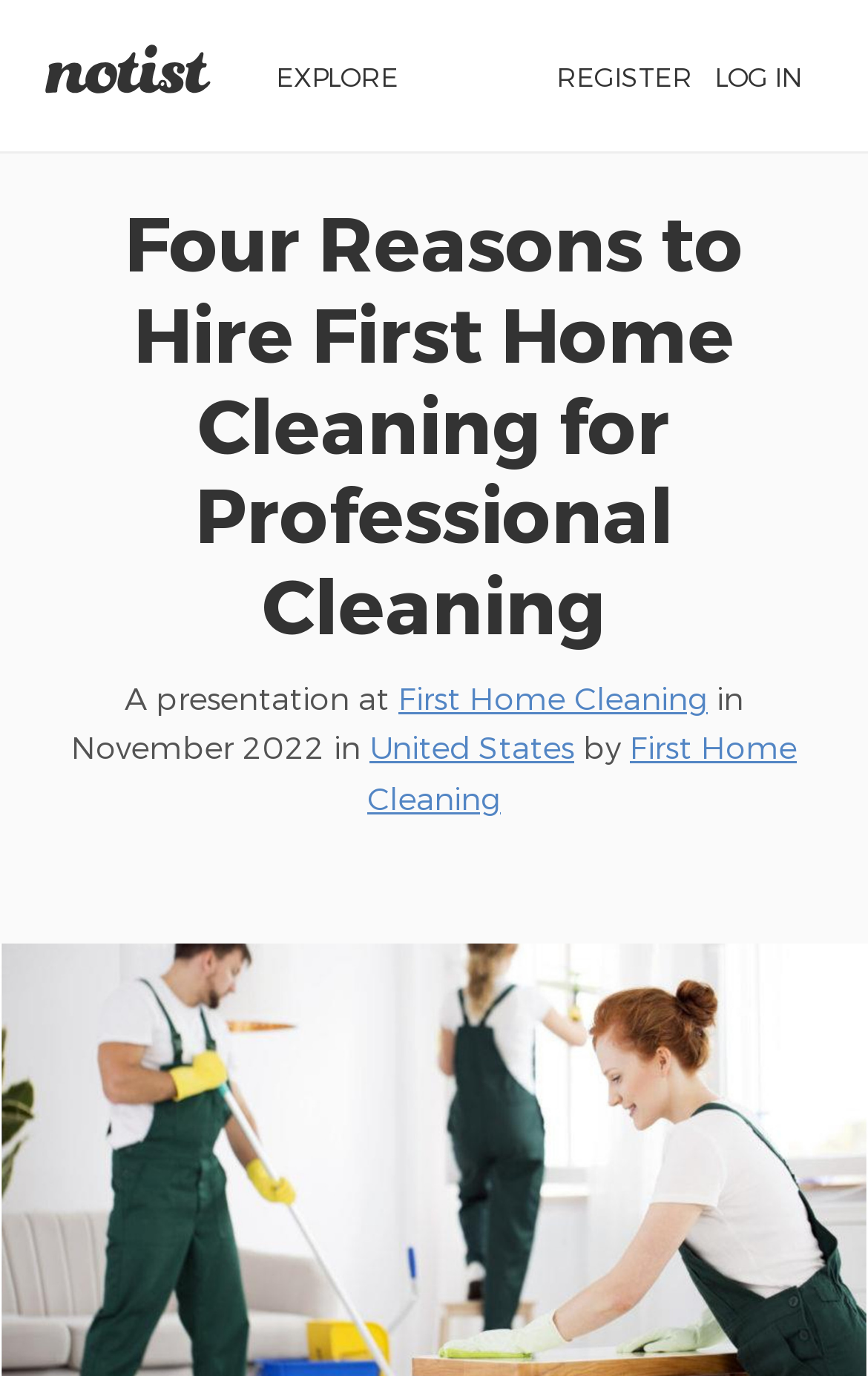Based on the element description: "First Home Cleaning", identify the bounding box coordinates for this UI element. The coordinates must be four float numbers between 0 and 1, listed as [left, top, right, bottom].

[0.423, 0.529, 0.918, 0.593]